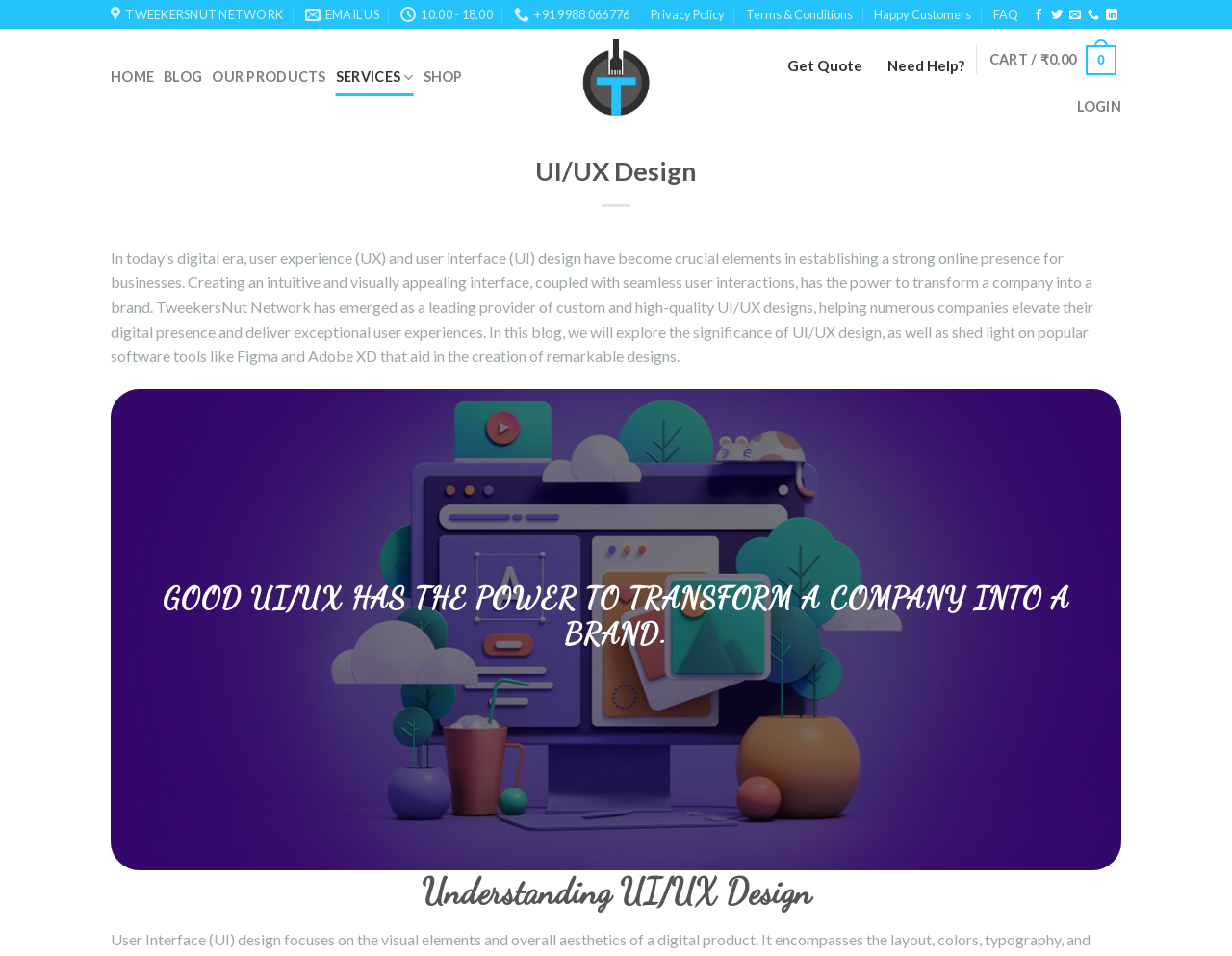Please use the details from the image to answer the following question comprehensively:
What is the current cart value?

I found the cart value by looking at the top-right corner of the webpage, where it says 'CART / ₹0.00'.